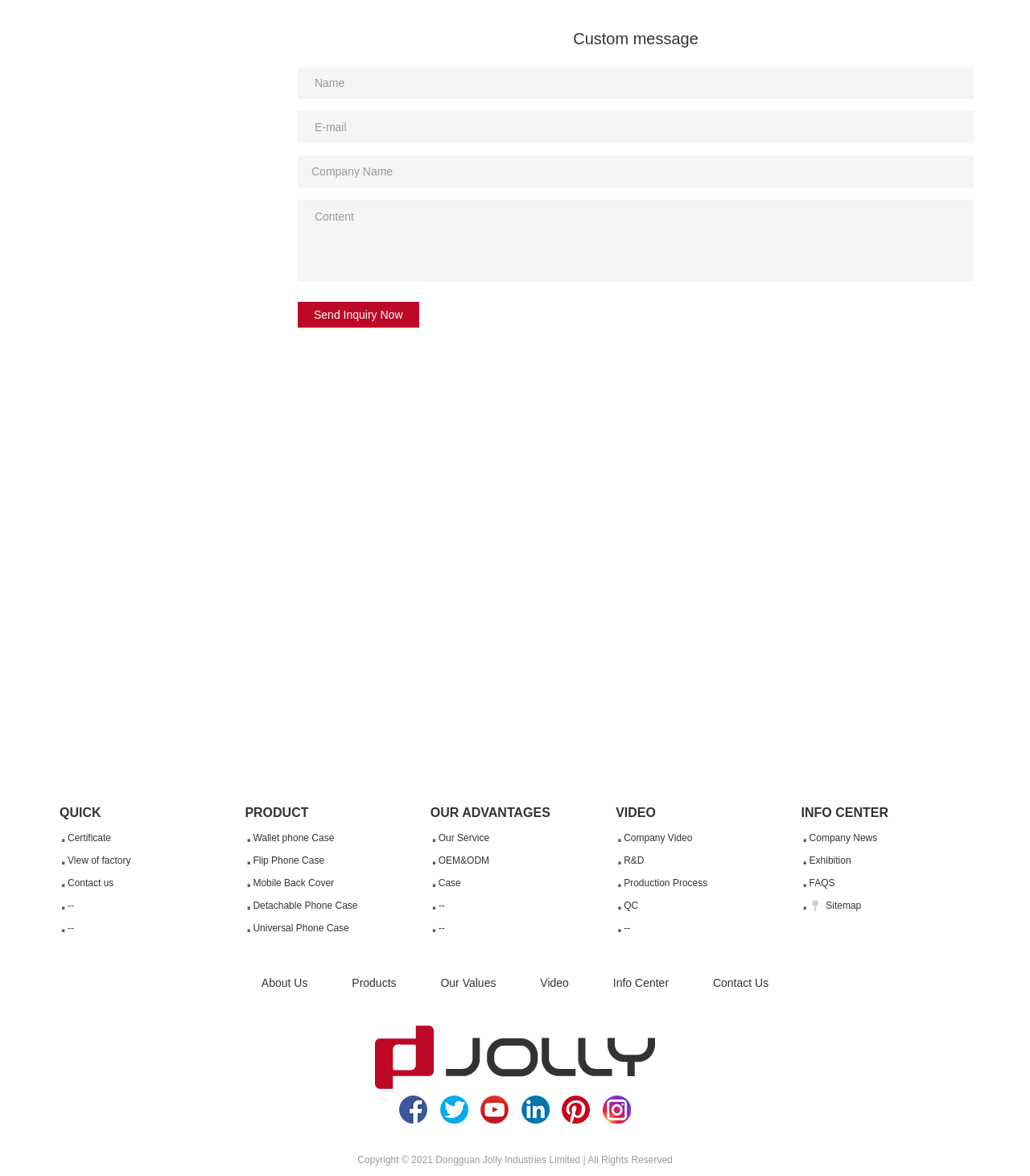What is the purpose of the 'Send Inquiry Now' button?
Please give a detailed and elaborate explanation in response to the question.

The 'Send Inquiry Now' button is located below the text boxes for 'Name', 'E-mail', 'Company Name', and 'Content'. It is likely that a user would fill out these text boxes with their information and inquiry details, and then click the 'Send Inquiry Now' button to submit their inquiry.